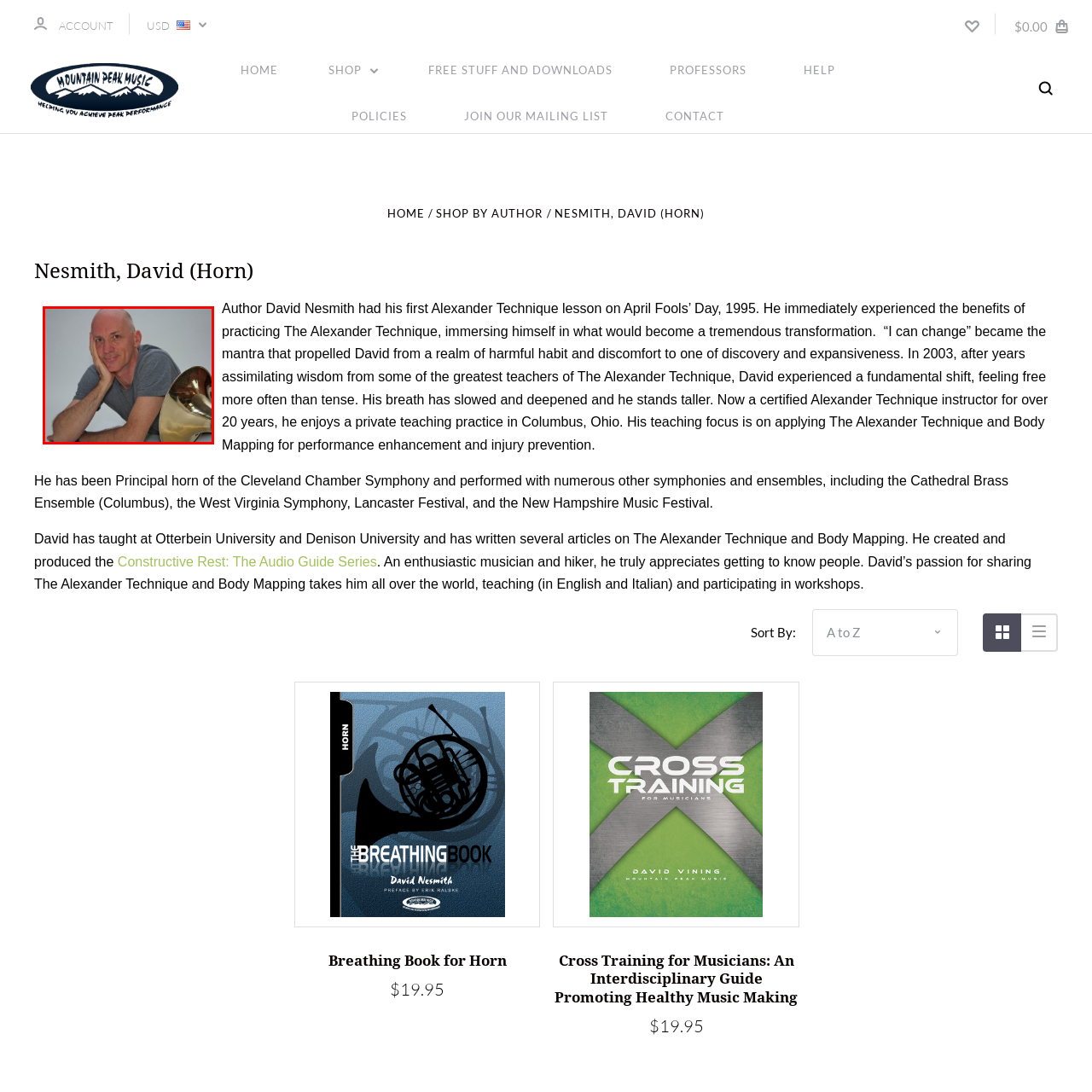What is the color of the man's shirt?
Focus on the section of the image encased in the red bounding box and provide a detailed answer based on the visual details you find.

The caption describes the man's attire as 'a simple gray t-shirt', indicating that the shirt is gray in color.